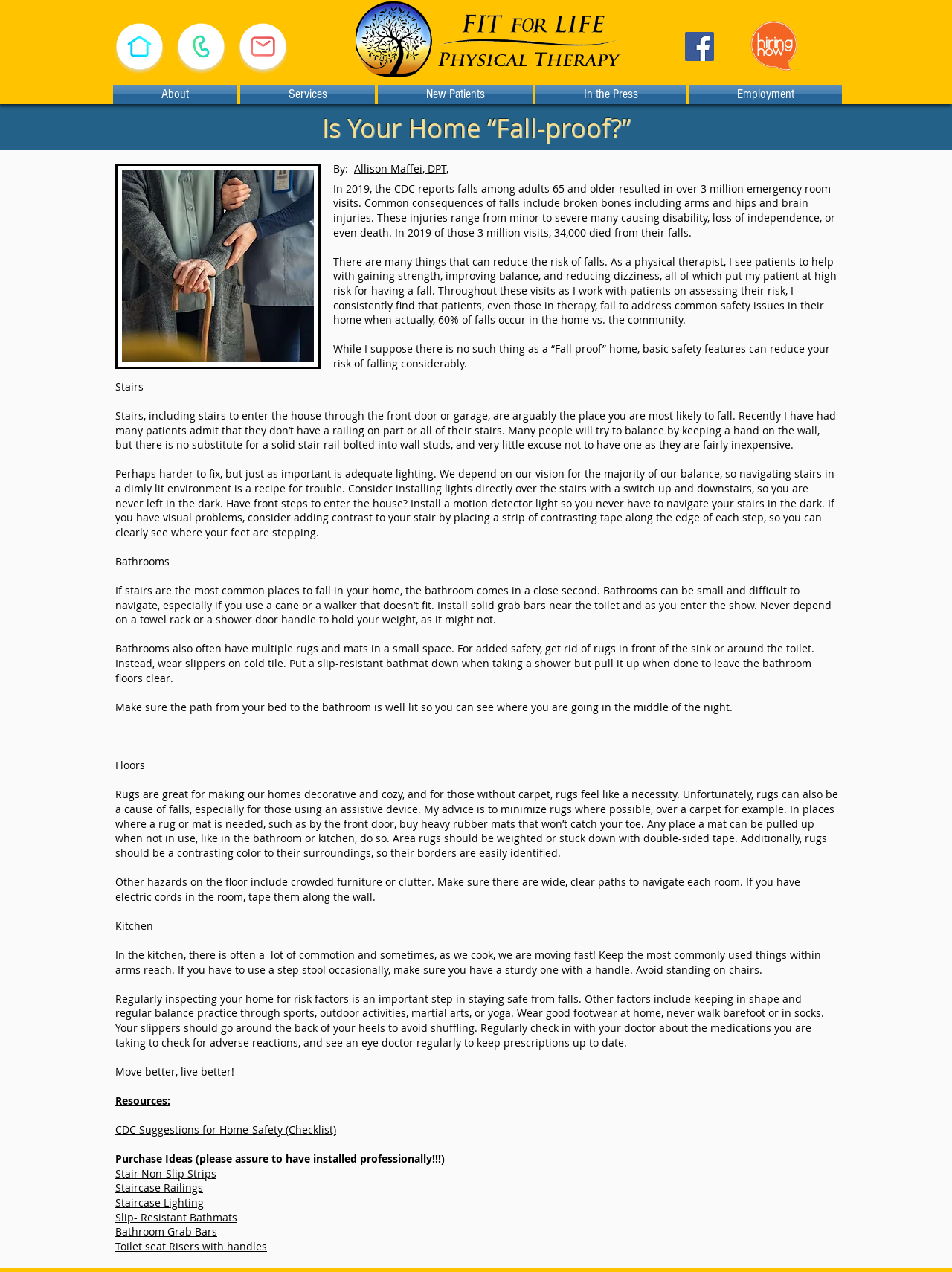Utilize the details in the image to thoroughly answer the following question: What is recommended to reduce the risk of falls in the bathroom?

The webpage suggests installing solid grab bars near the toilet and as you enter the shower, and getting rid of rugs in front of the sink or around the toilet to reduce the risk of falls in the bathroom.